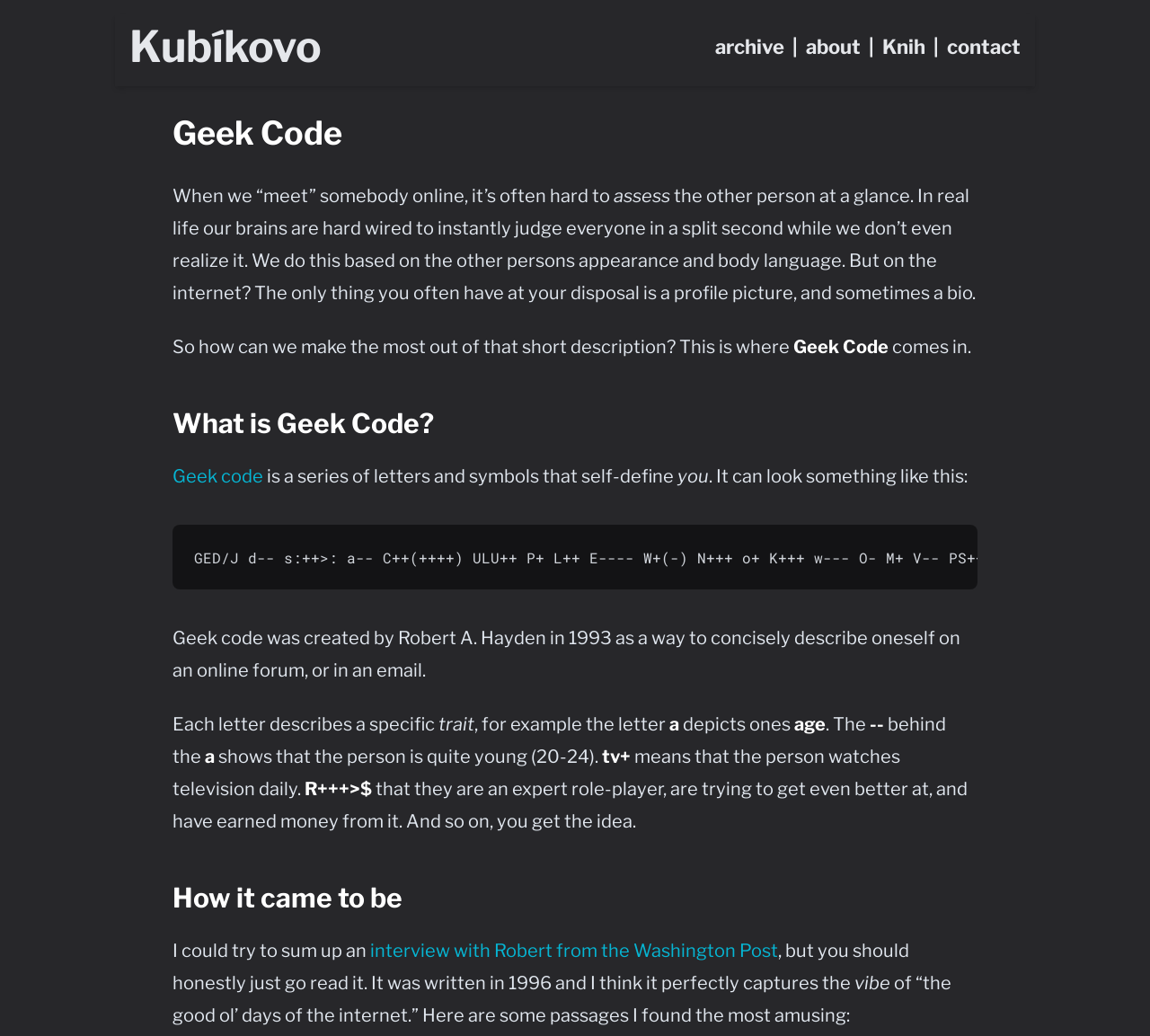What is Geek Code?
Based on the visual information, provide a detailed and comprehensive answer.

According to the webpage, Geek Code is a series of letters and symbols that self-define you, created by Robert A. Hayden in 1993 as a way to concisely describe oneself on an online forum, or in an email.